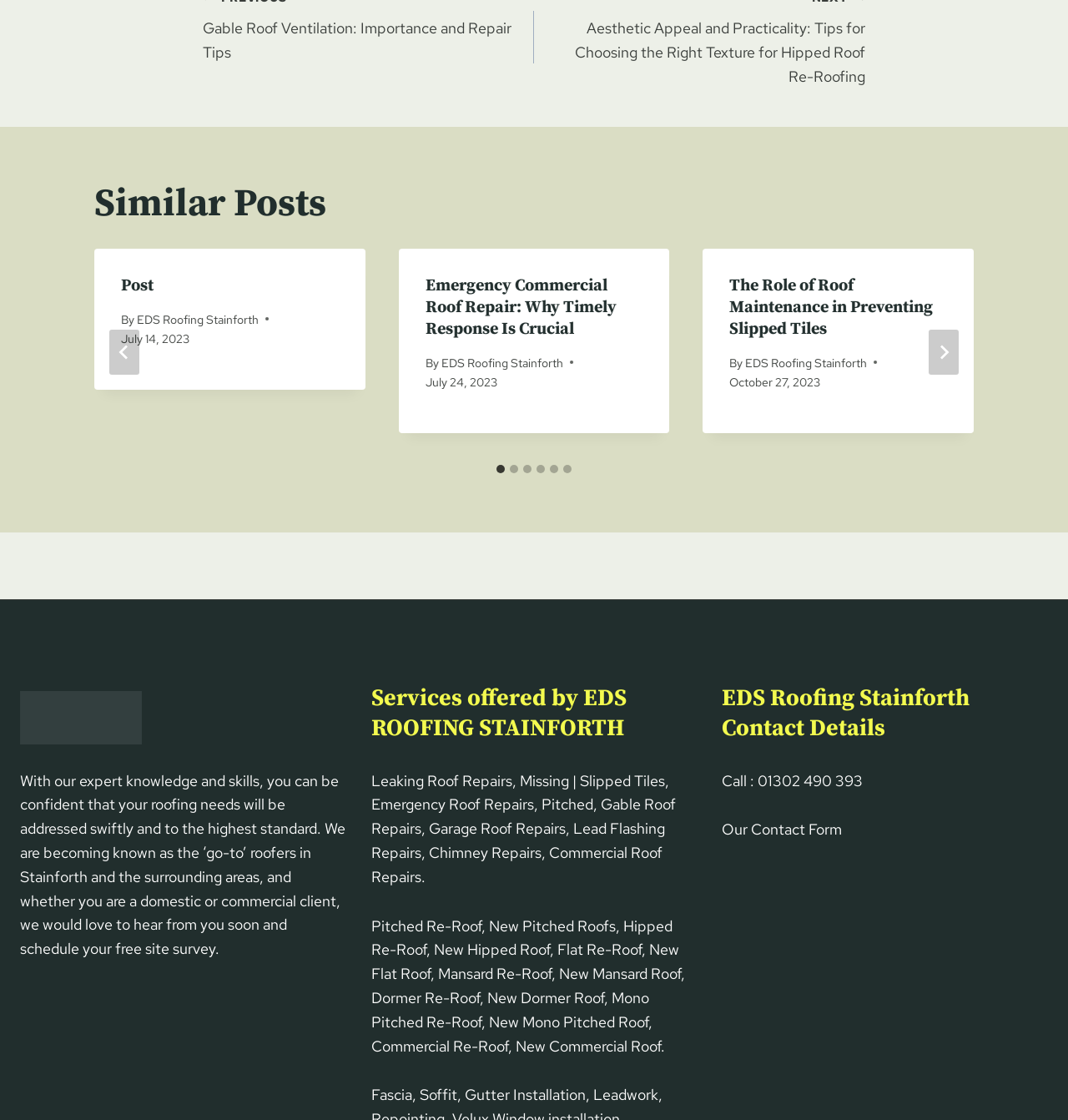What is the phone number to contact EDS Roofing Stainforth? Refer to the image and provide a one-word or short phrase answer.

01302 490 393